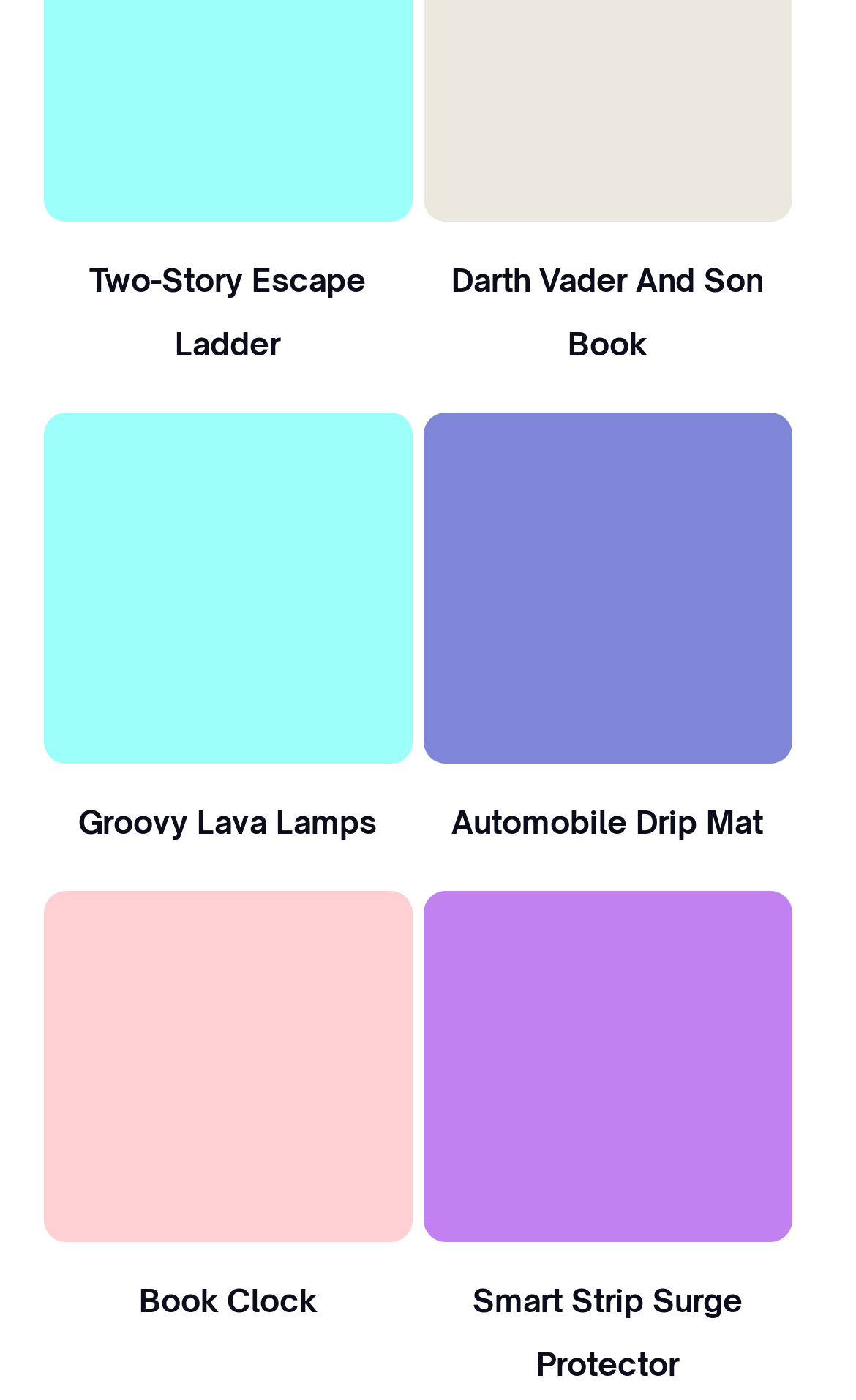Locate the bounding box coordinates of the area where you should click to accomplish the instruction: "Go to the home page".

None